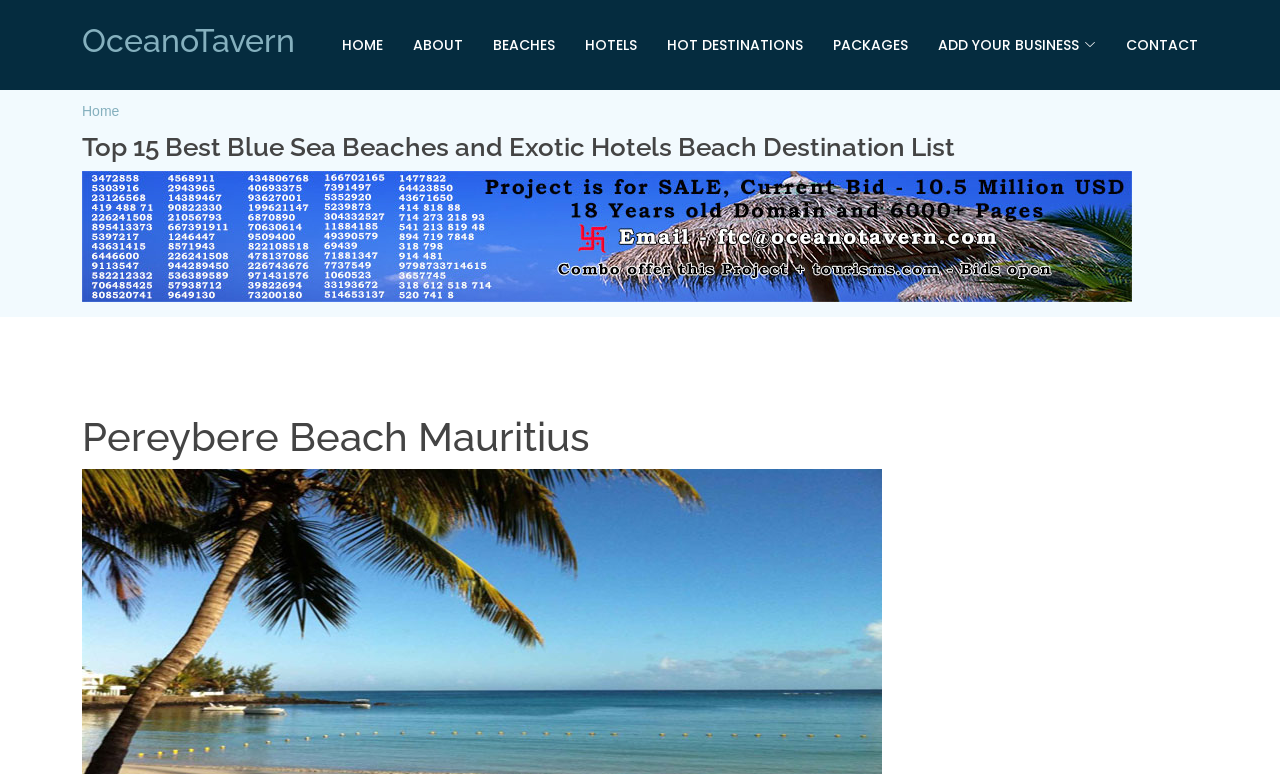Please extract the title of the webpage.

Pereybere Beach Mauritius